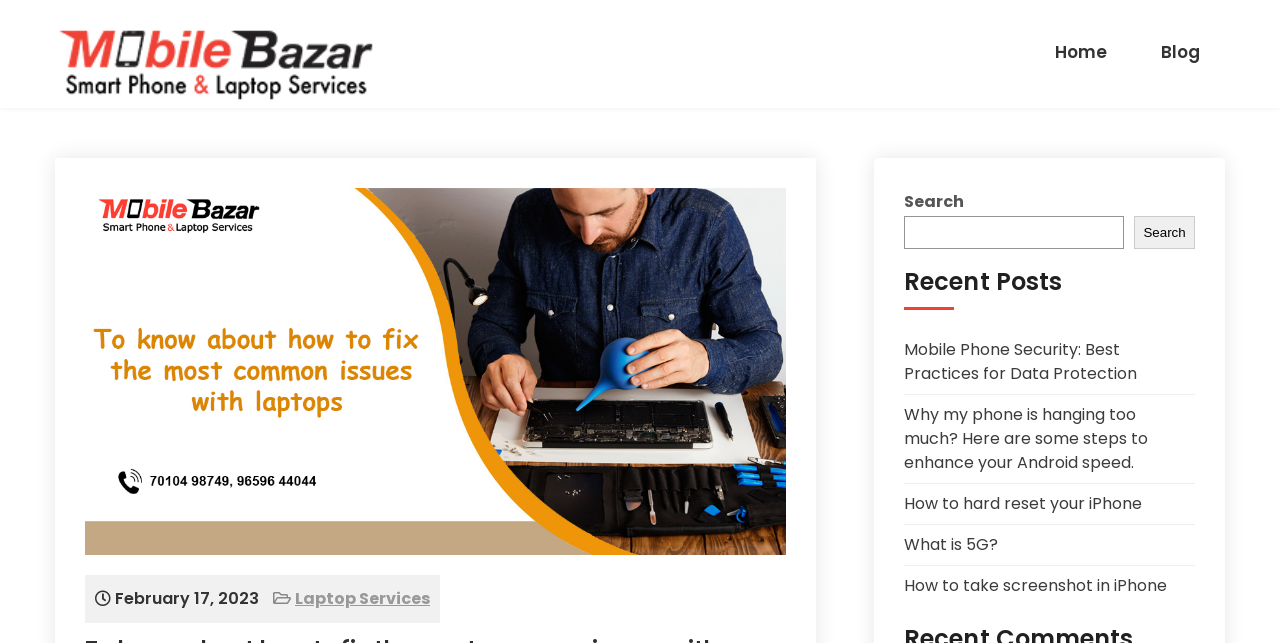What is the date of the latest post?
Give a detailed explanation using the information visible in the image.

I found the date of the latest post by looking at the static text element with the content 'February 17, 2023' which is located below the link with an empty text content.